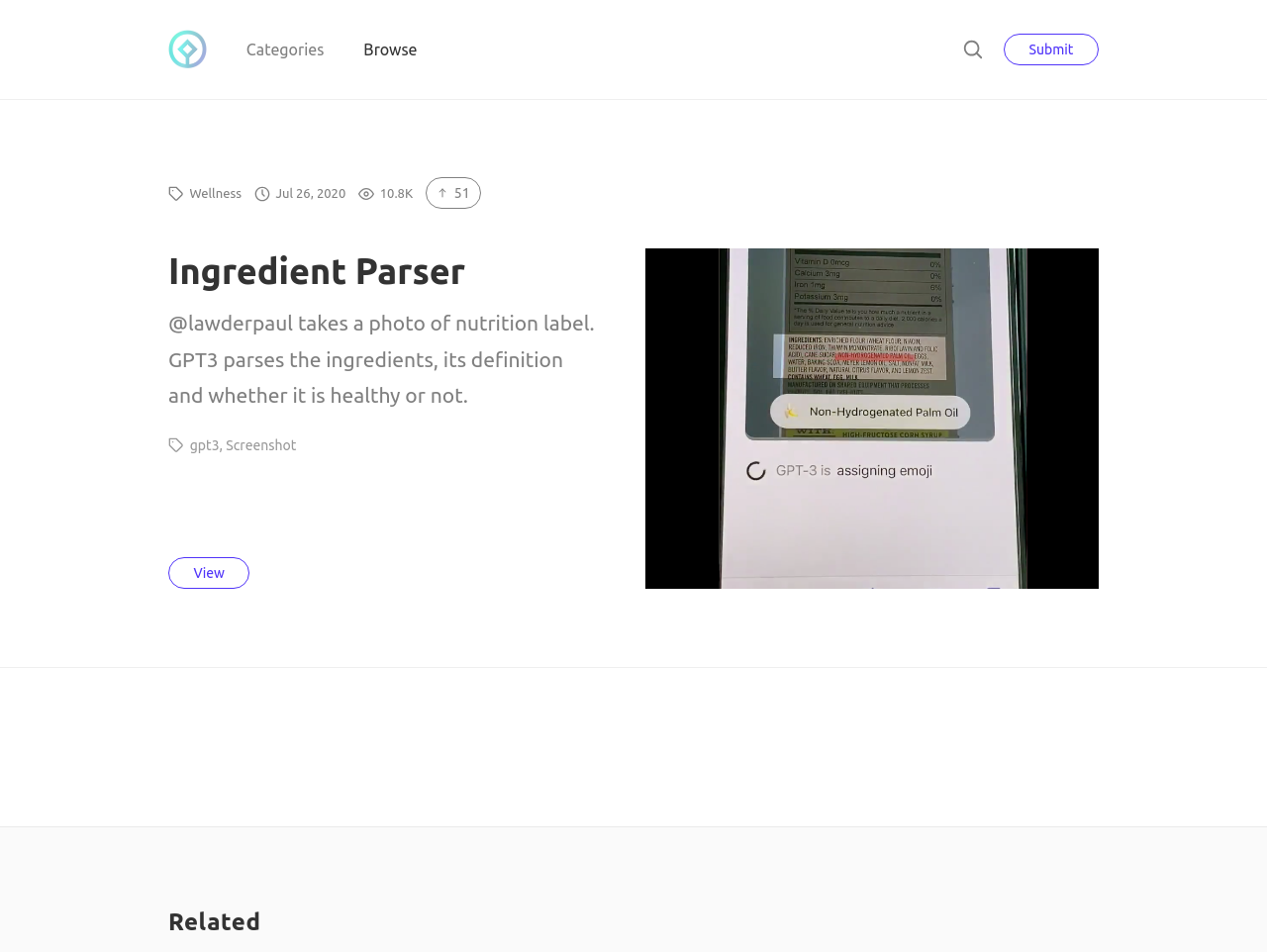Locate the bounding box coordinates of the element that should be clicked to execute the following instruction: "Browse categories".

[0.287, 0.037, 0.329, 0.067]